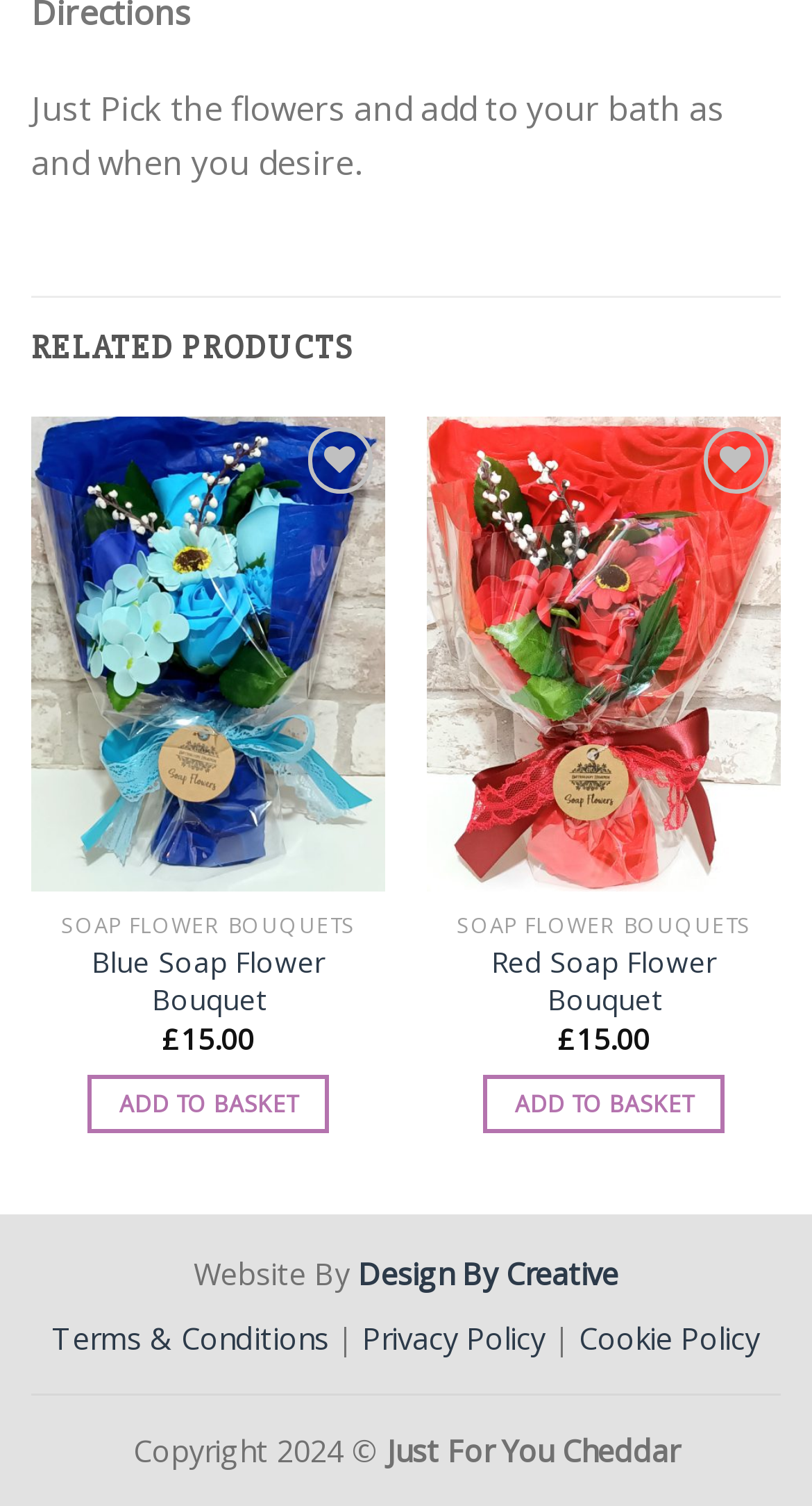Identify the coordinates of the bounding box for the element that must be clicked to accomplish the instruction: "Add Blue Soap Flower Bouquet to basket".

[0.109, 0.714, 0.404, 0.753]